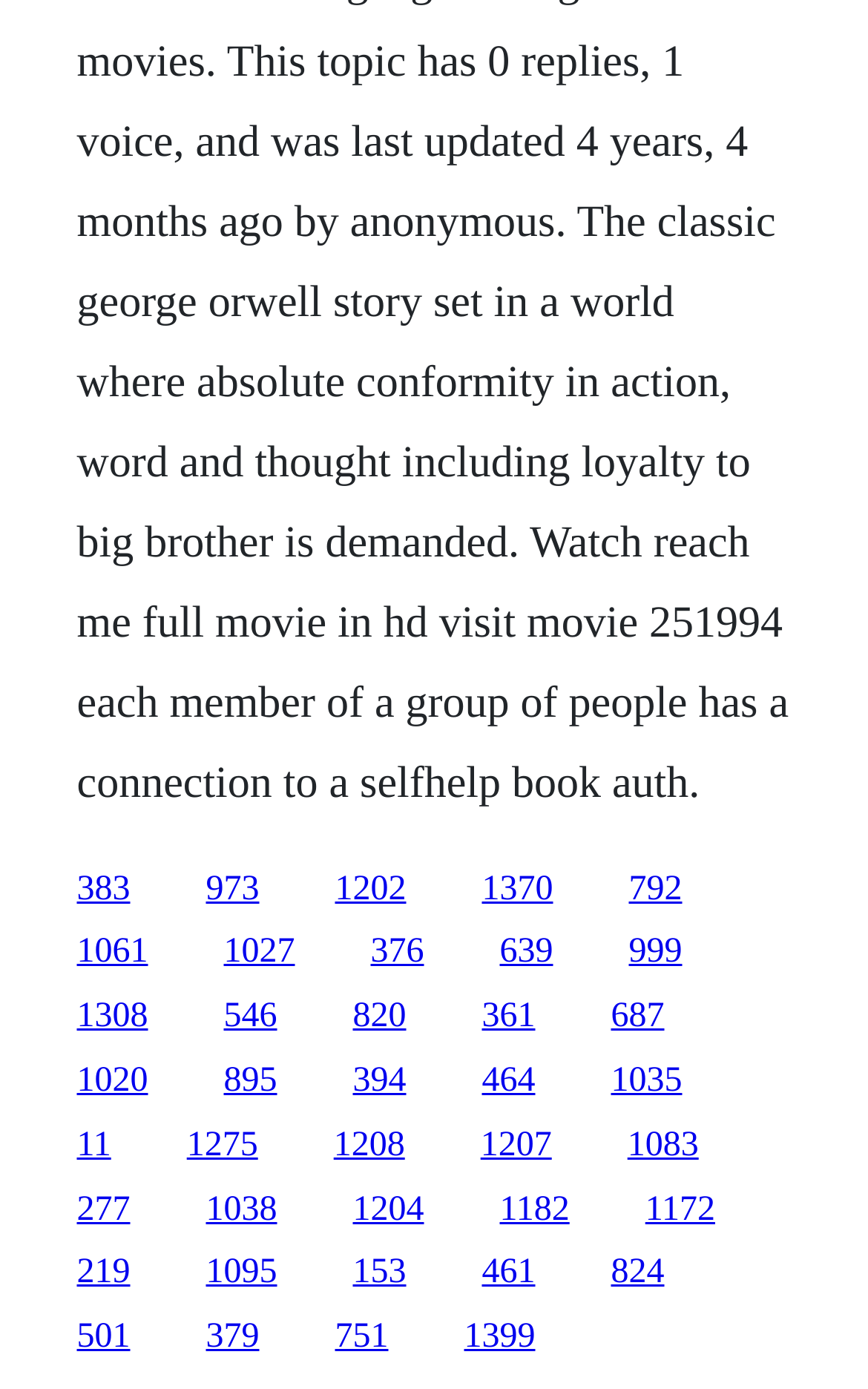Are there any links with the same vertical position?
Could you answer the question in a detailed manner, providing as much information as possible?

I compared the y1 and y2 coordinates of all link elements and found that some links have the same vertical position. For example, links [30] and [32] have the same y1 coordinate, which is 0.626.